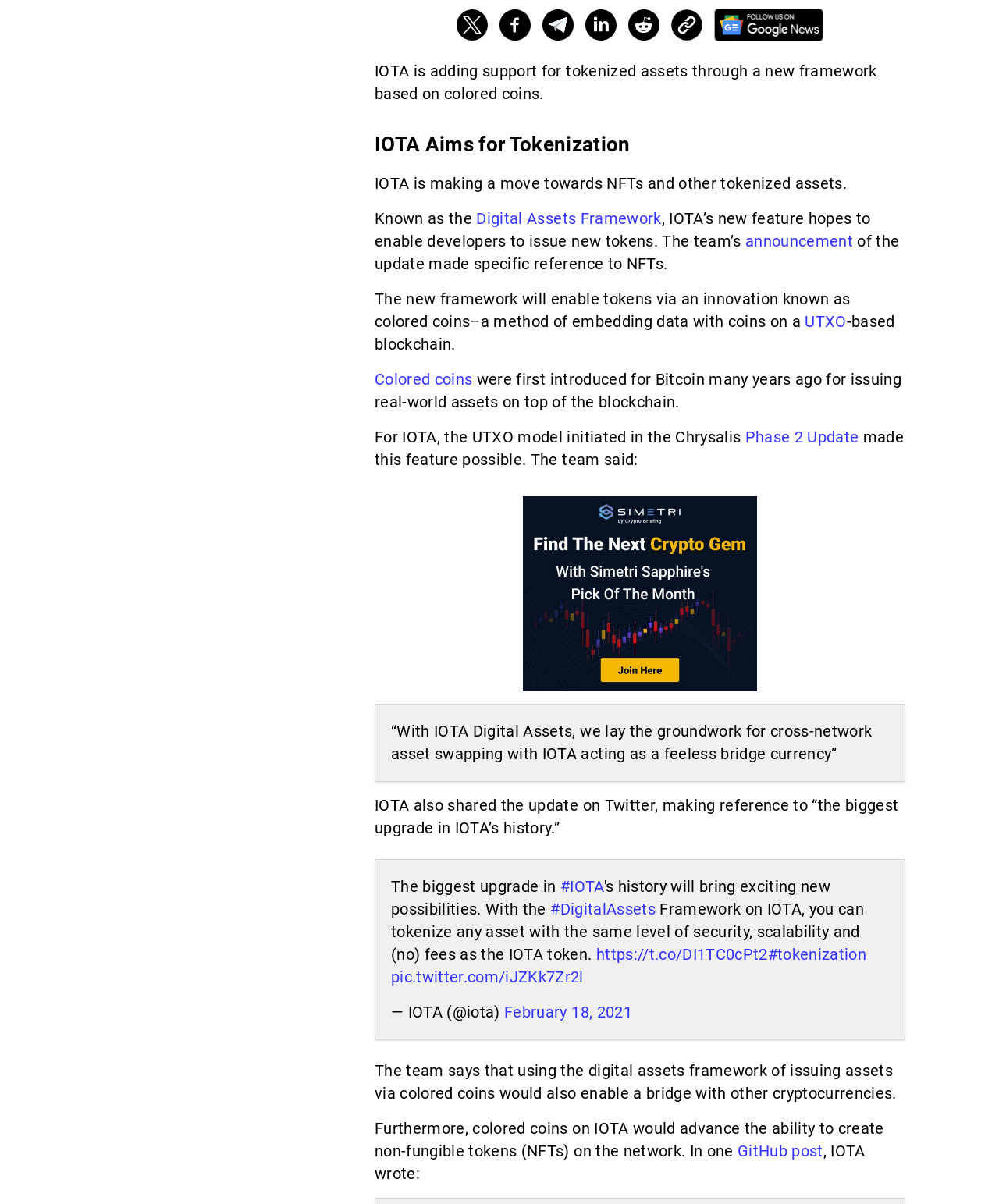Answer the question in a single word or phrase:
What is the significance of the Chrysalis Phase 2 Update?

Enabled UTXO model